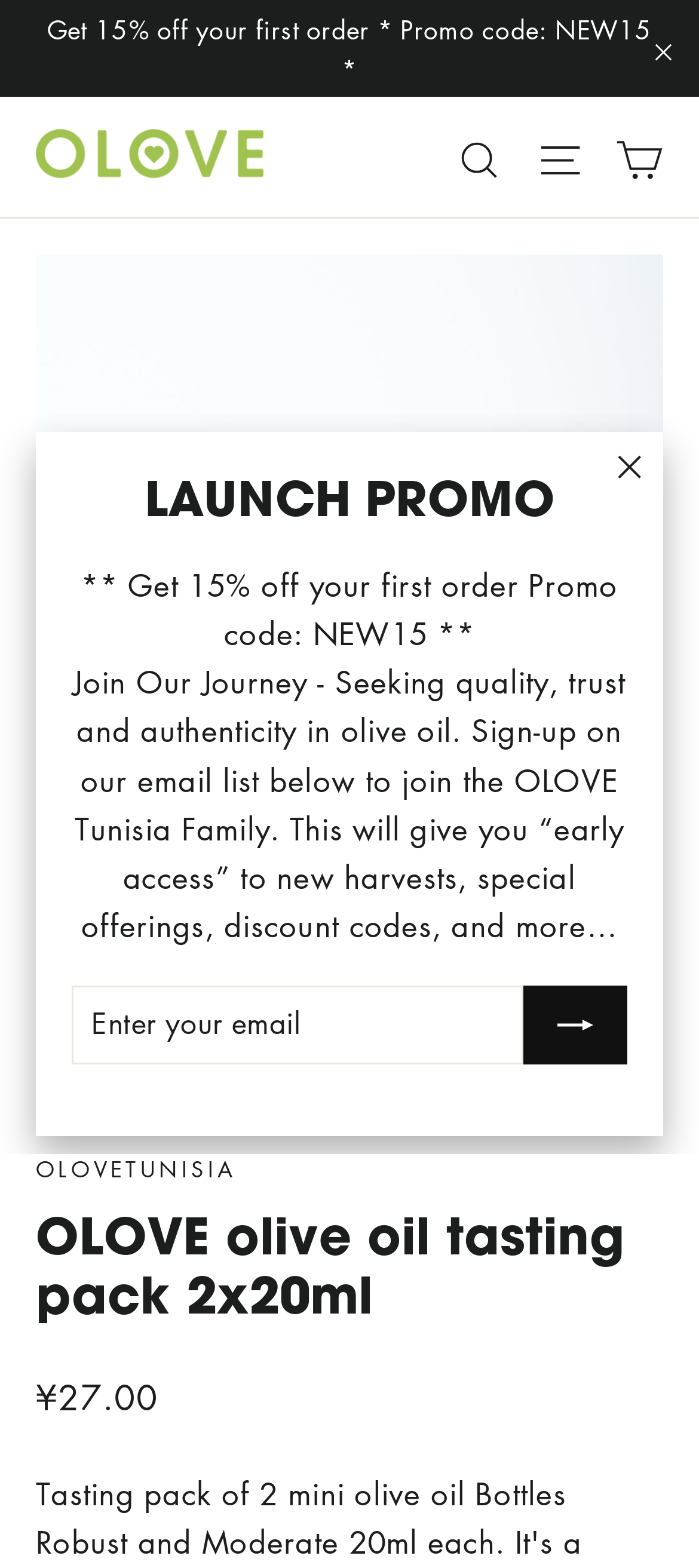Detail the various sections and features present on the webpage.

This webpage is about an olive oil tasting pack from OLOVE Tunisia. At the top, there is a promotional banner offering 15% off the first order with a promo code. Below it, there is a navigation section with links to the website's main pages, including a search function and a cart.

On the left side, there is a logo of OLOVE Tunisia, which is an image linked to the website's main page. Next to it, there is a heading that reads "OLOVE olive oil tasting pack 2x20ml". Below this heading, there is a large image of the olive oil tasting pack.

On the right side, there is a section with a heading "LAUNCH PROMO" that promotes joining the OLOVE Tunisia email list to receive exclusive offers and discounts. This section includes a text box to enter an email address and a subscribe button.

Below the image of the olive oil tasting pack, there is a section with product information, including the regular price of ¥27.00. There are also buttons to close the promotional banner and the email subscription section.

Overall, the webpage is focused on promoting the olive oil tasting pack and encouraging visitors to join the email list to receive exclusive offers.